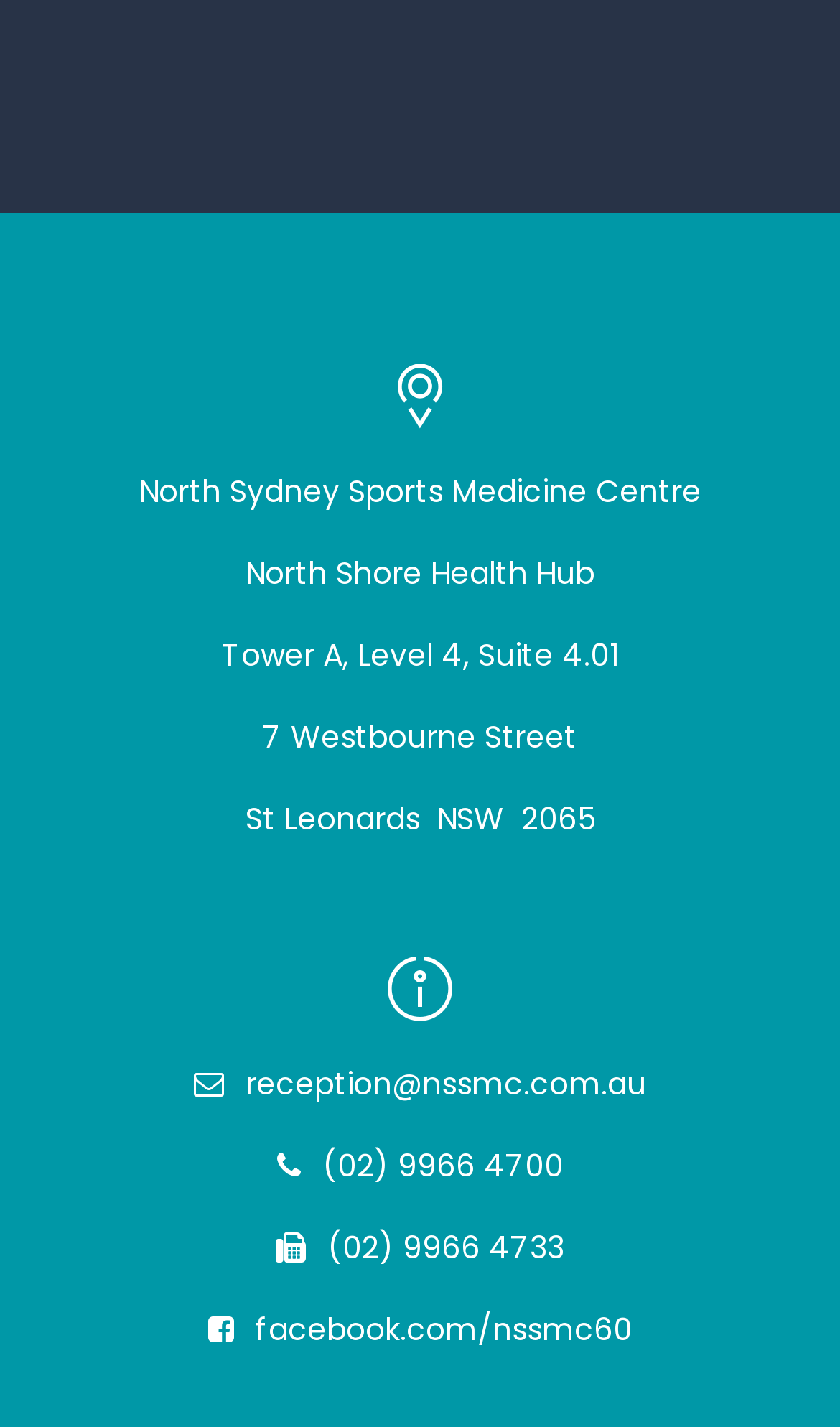Using the provided description: "facebook.com/nssmc60", find the bounding box coordinates of the corresponding UI element. The output should be four float numbers between 0 and 1, in the format [left, top, right, bottom].

[0.247, 0.916, 0.753, 0.947]